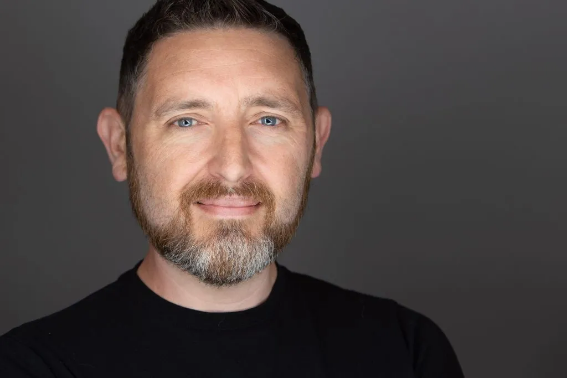Offer a detailed account of the various components present in the image.

This image features a close-up portrait of Jon Mills, a professional photographer known for his expertise in capturing headshots. He is depicted with a warm smile, showcasing his friendly demeanor. Jon has a short, well-groomed beard and is wearing a plain black t-shirt, which contrasts nicely with the soft, neutral background. His striking blue eyes convey a sense of confidence and approachability, emphasizing his passion for making clients feel comfortable and looking great in front of the camera. This image reflects his commitment to portraying genuine human expressions, aligning with his philosophy that everyone can look photogenic with the right coaching and atmosphere during a photoshoot.